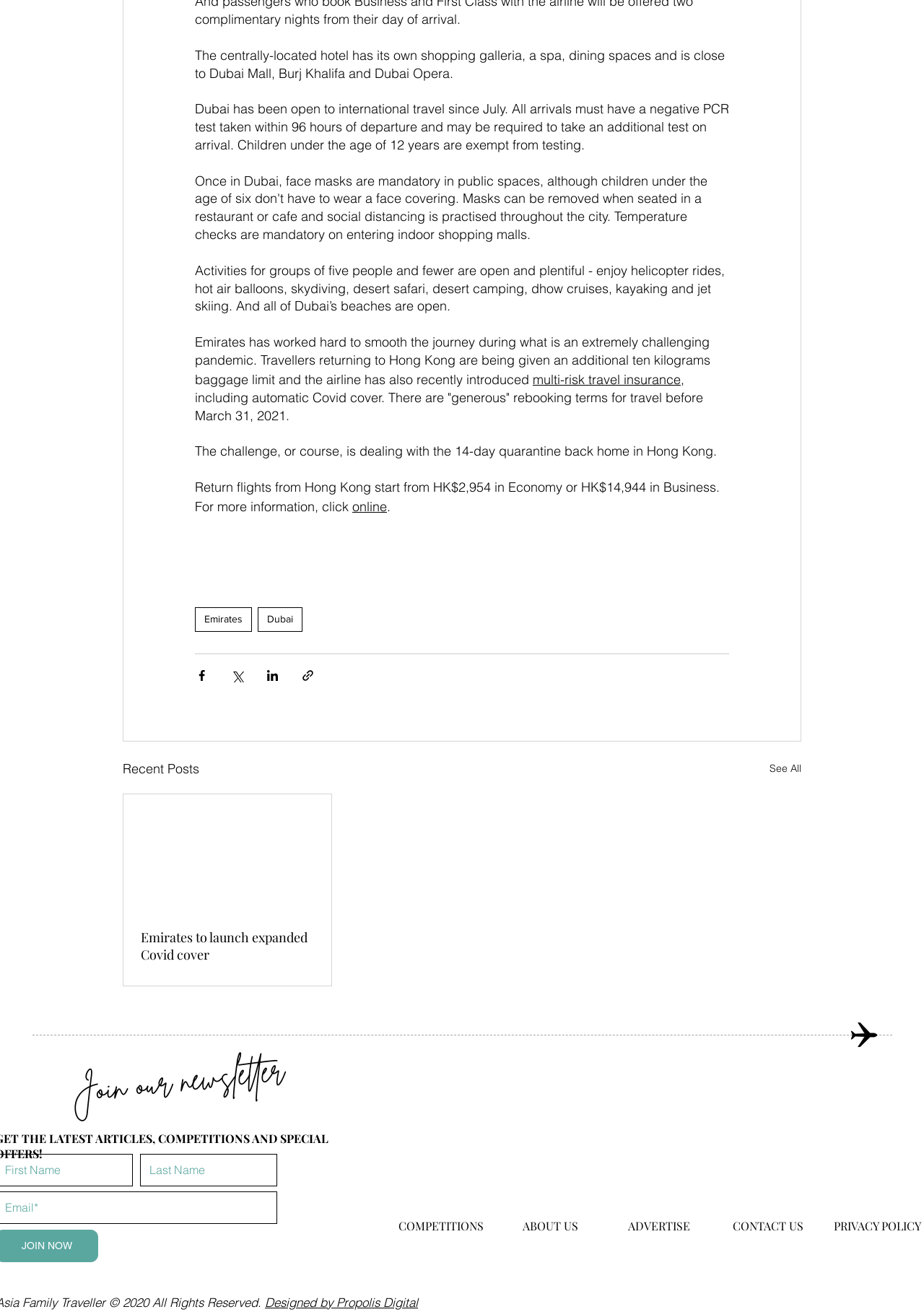What is the purpose of the buttons at the bottom?
Using the screenshot, give a one-word or short phrase answer.

Share the article